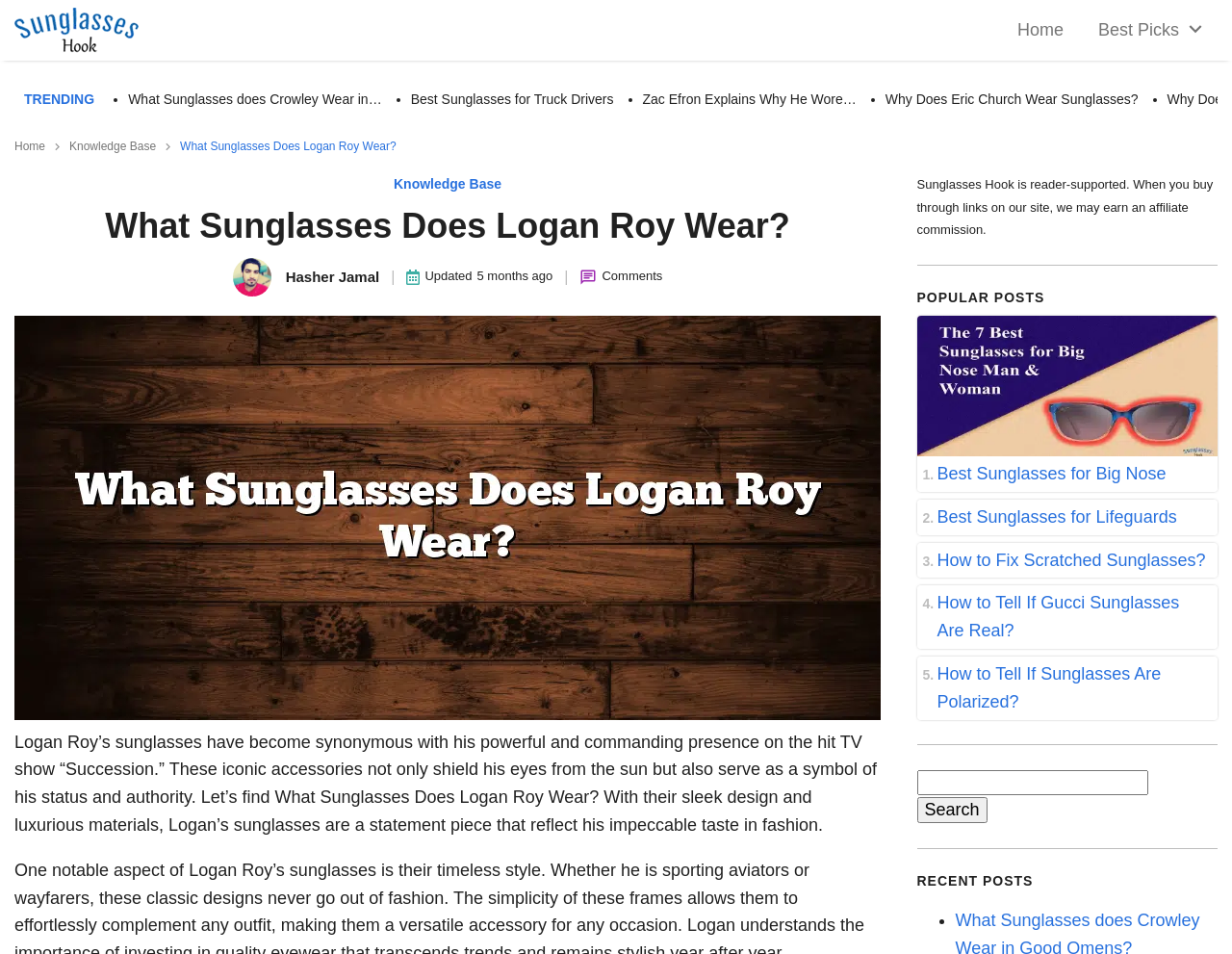Locate the bounding box coordinates of the segment that needs to be clicked to meet this instruction: "View the 'POPULAR POSTS'".

[0.744, 0.304, 0.988, 0.321]